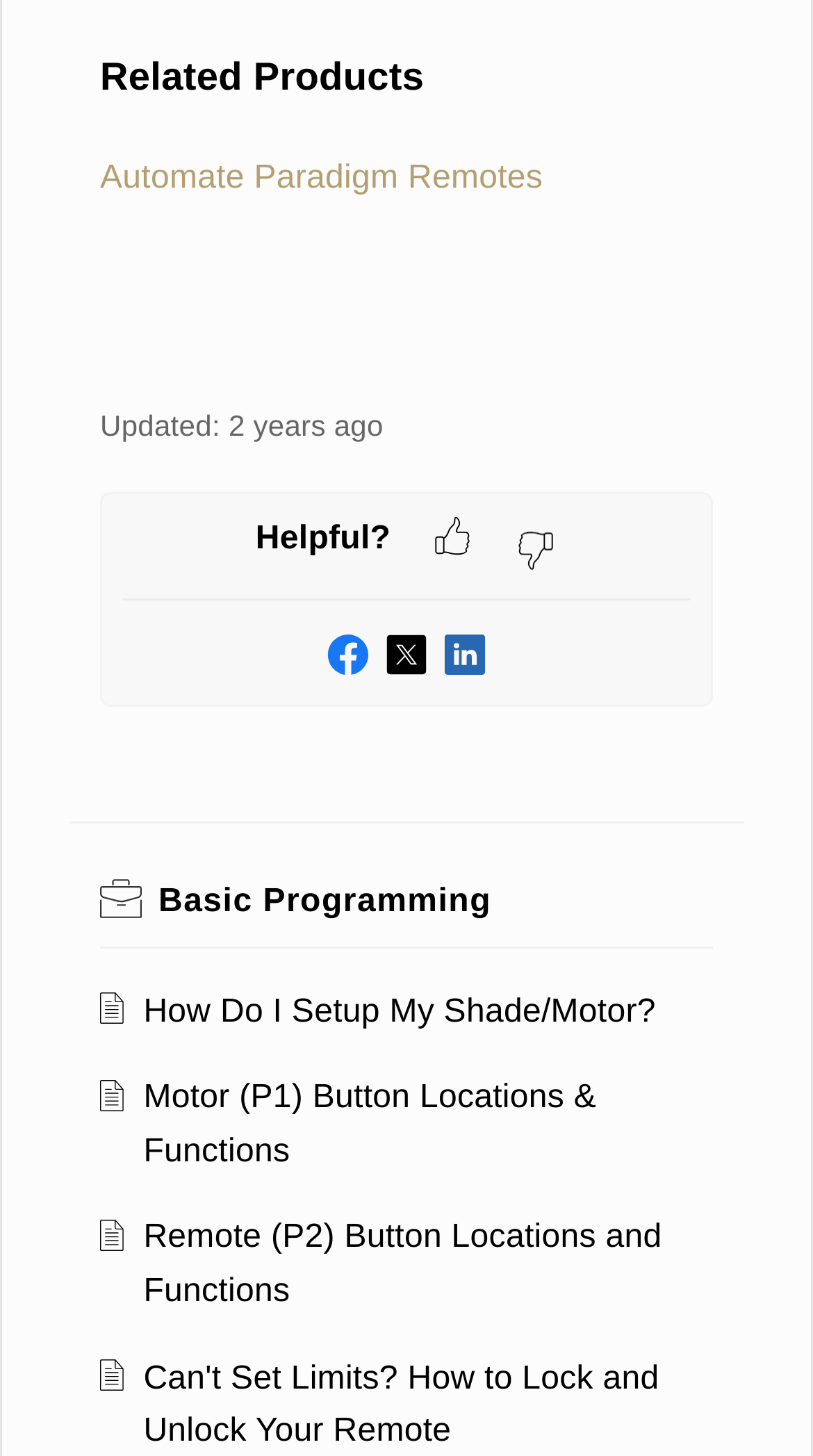Determine the bounding box coordinates of the element that should be clicked to execute the following command: "Click on Automate Paradigm Remotes".

[0.123, 0.11, 0.668, 0.134]